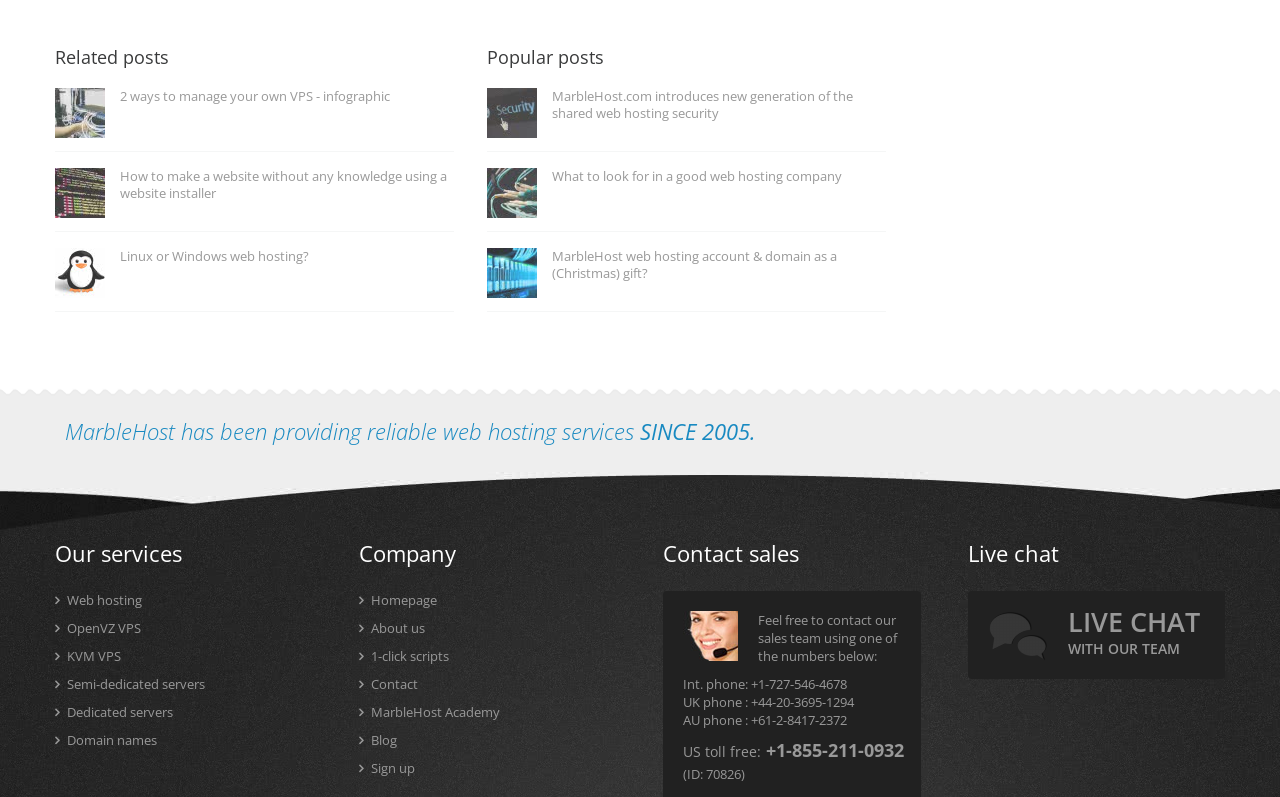Please find the bounding box coordinates of the clickable region needed to complete the following instruction: "Learn about MarbleHost's services". The bounding box coordinates must consist of four float numbers between 0 and 1, i.e., [left, top, right, bottom].

[0.043, 0.68, 0.244, 0.708]